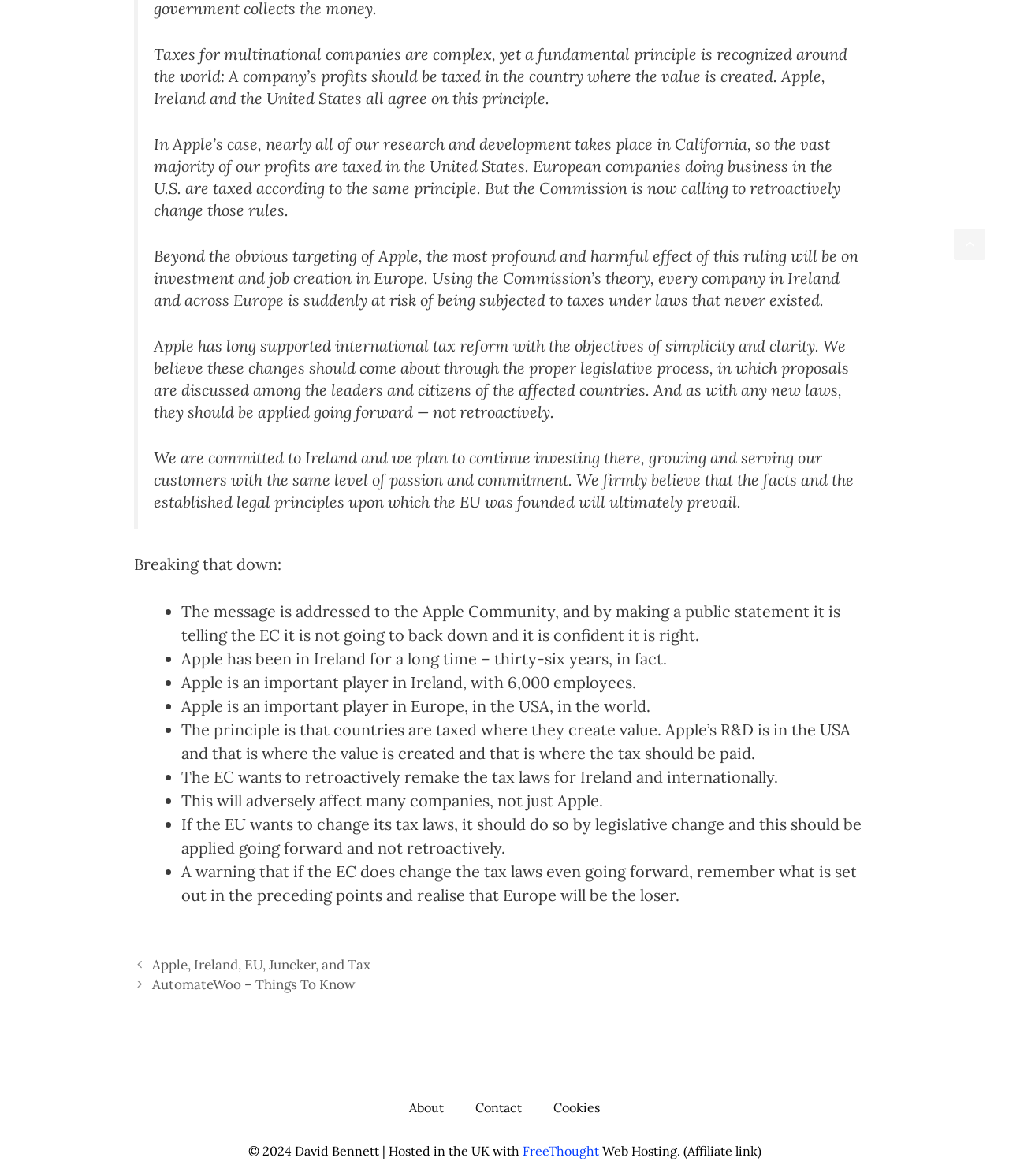What is the author's tone towards the European Commission's ruling?
Please use the image to provide an in-depth answer to the question.

The webpage's tone towards the European Commission's ruling appears to be critical, as it argues that the ruling is unfair and would have adverse effects on many companies, not just Apple. The text also implies that the EC is trying to retroactively change tax laws, which is seen as a negative action.